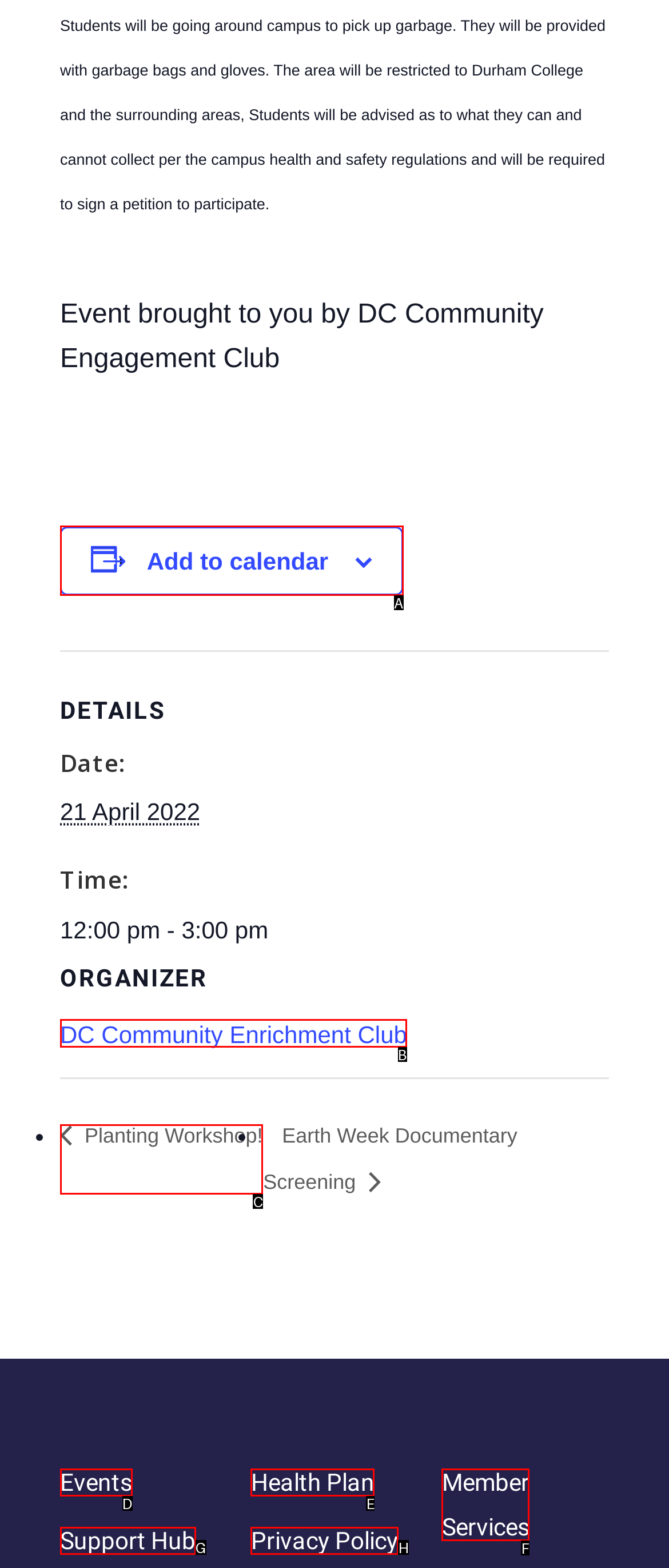Point out the HTML element I should click to achieve the following: Visit DC Community Enrichment Club page Reply with the letter of the selected element.

B